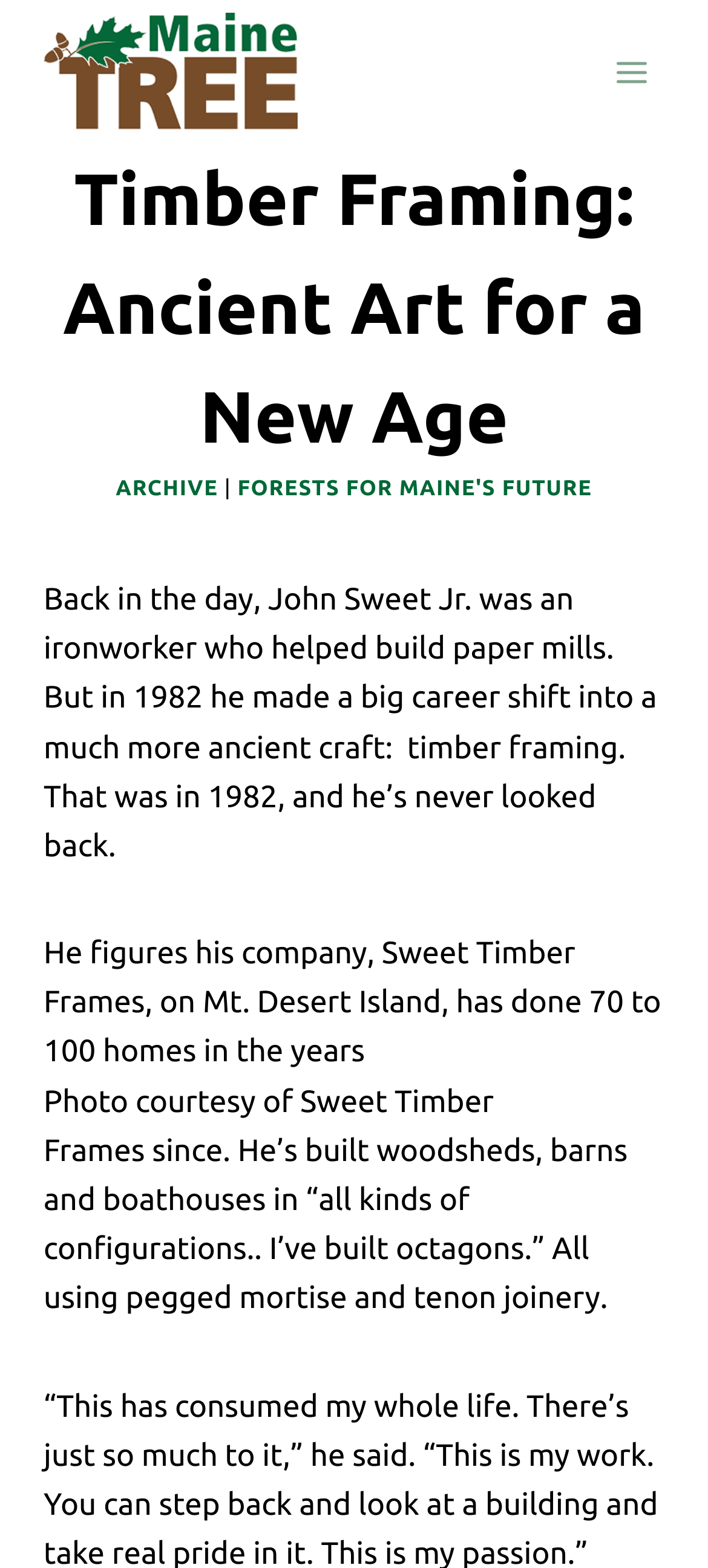Reply to the question below using a single word or brief phrase:
What is the occupation of John Sweet Jr. before 1982?

Ironworker